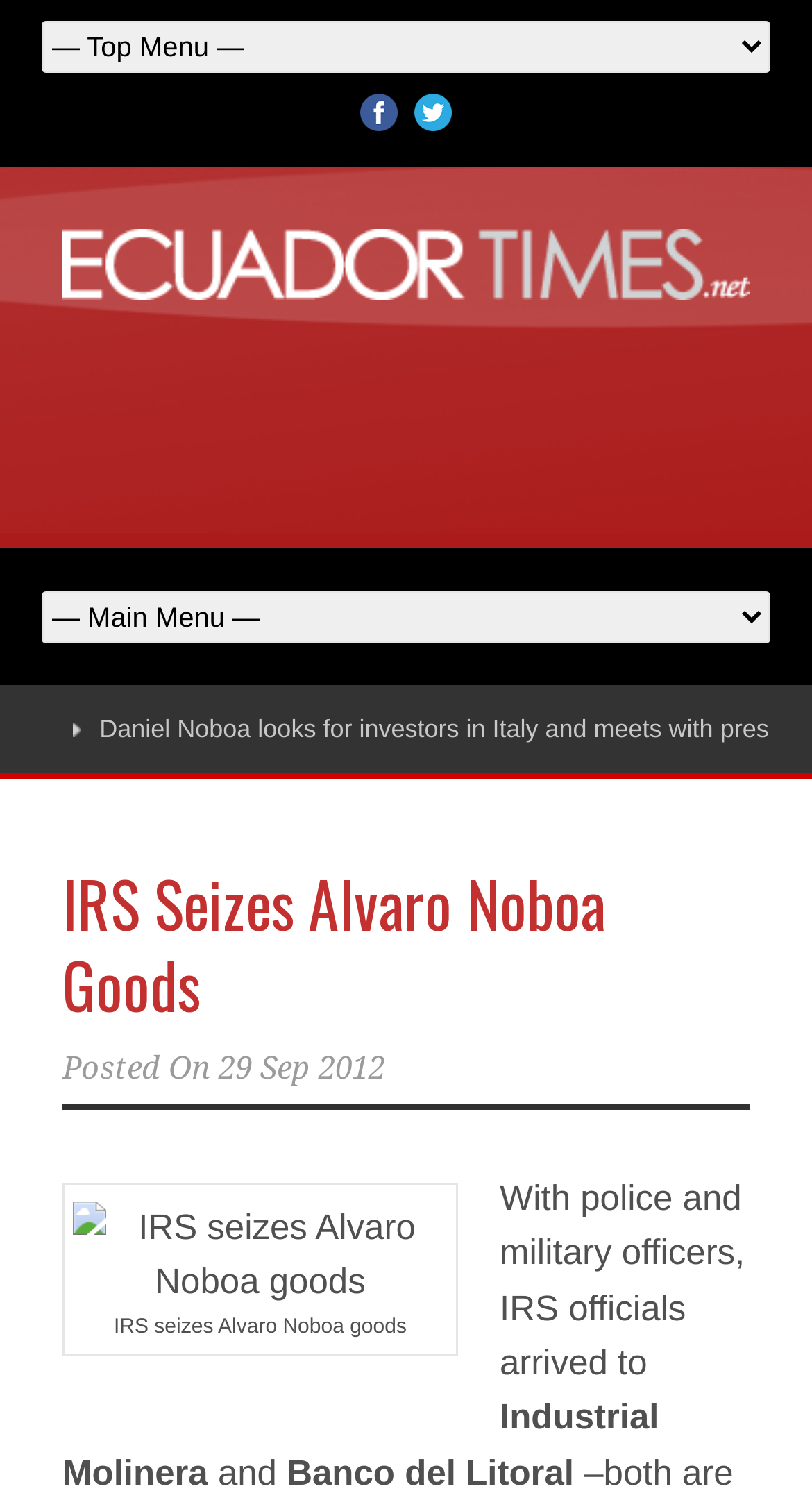Answer the question below with a single word or a brief phrase: 
How many social media links are present on the webpage?

2